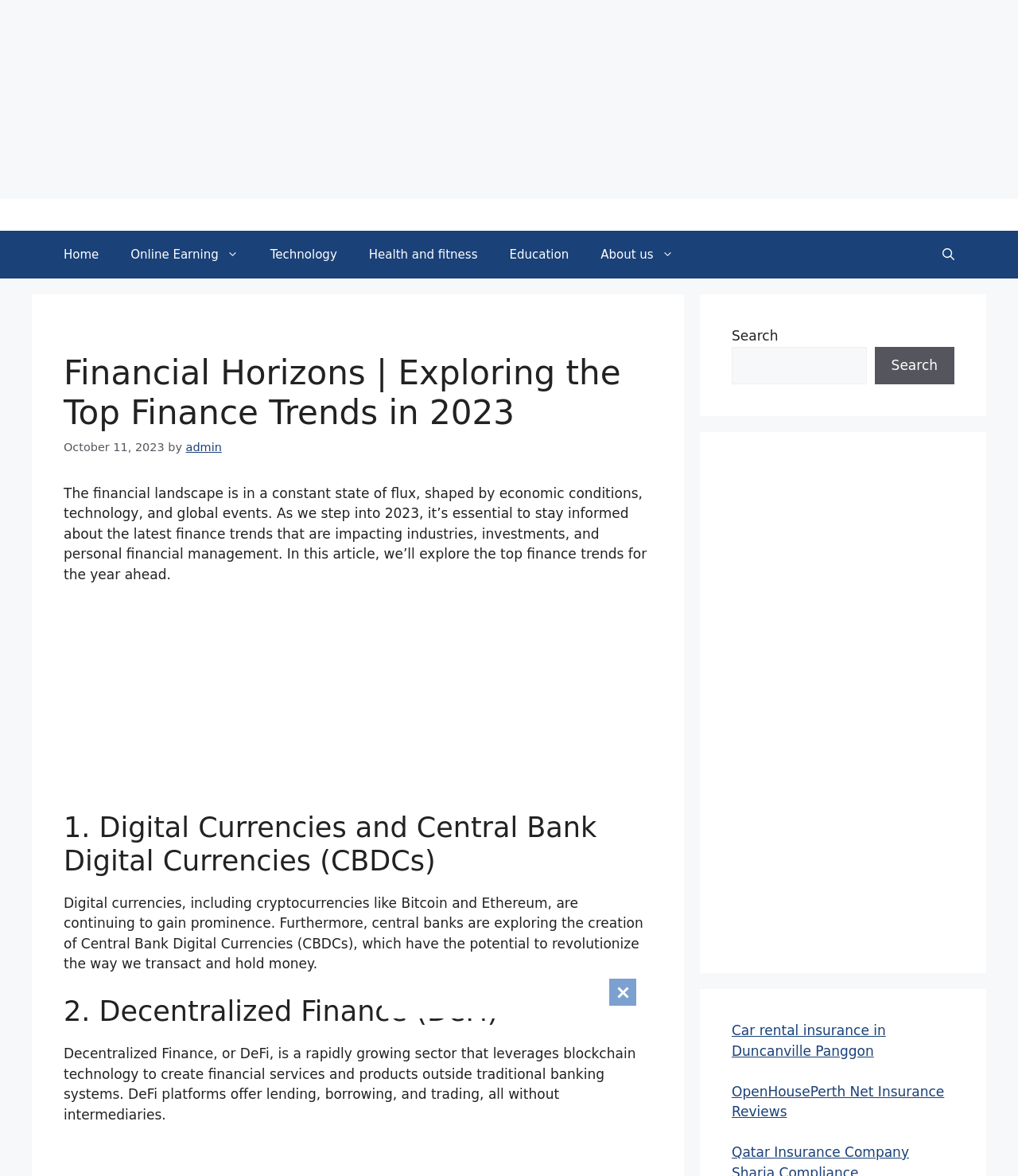Locate and provide the bounding box coordinates for the HTML element that matches this description: "OpenHousePerth Net Insurance Reviews".

[0.719, 0.921, 0.928, 0.952]